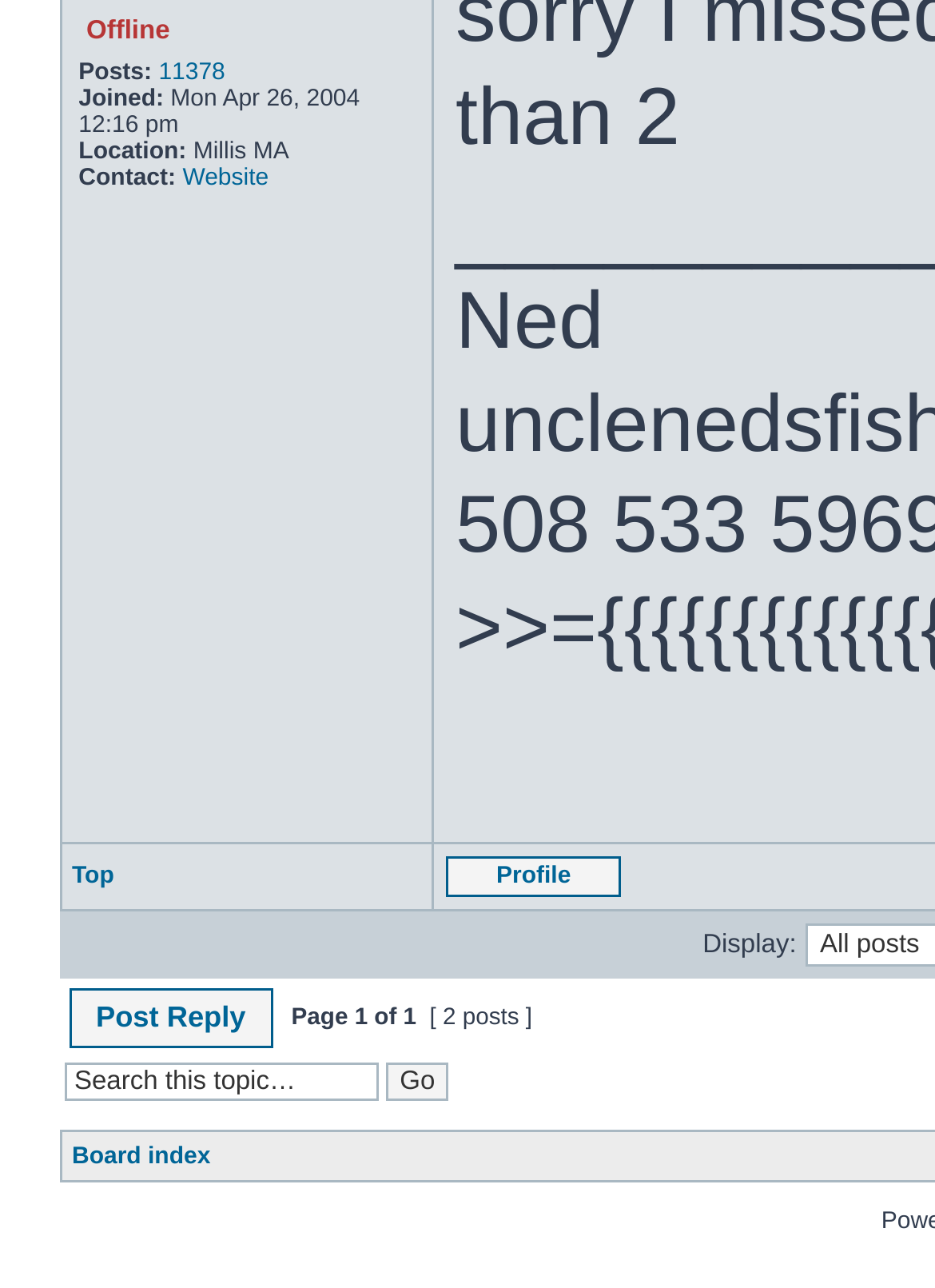What is the label of the button next to the search box?
Offer a detailed and exhaustive answer to the question.

The button next to the search box is labeled 'Go', which is indicated by the button element with the text 'Go'.